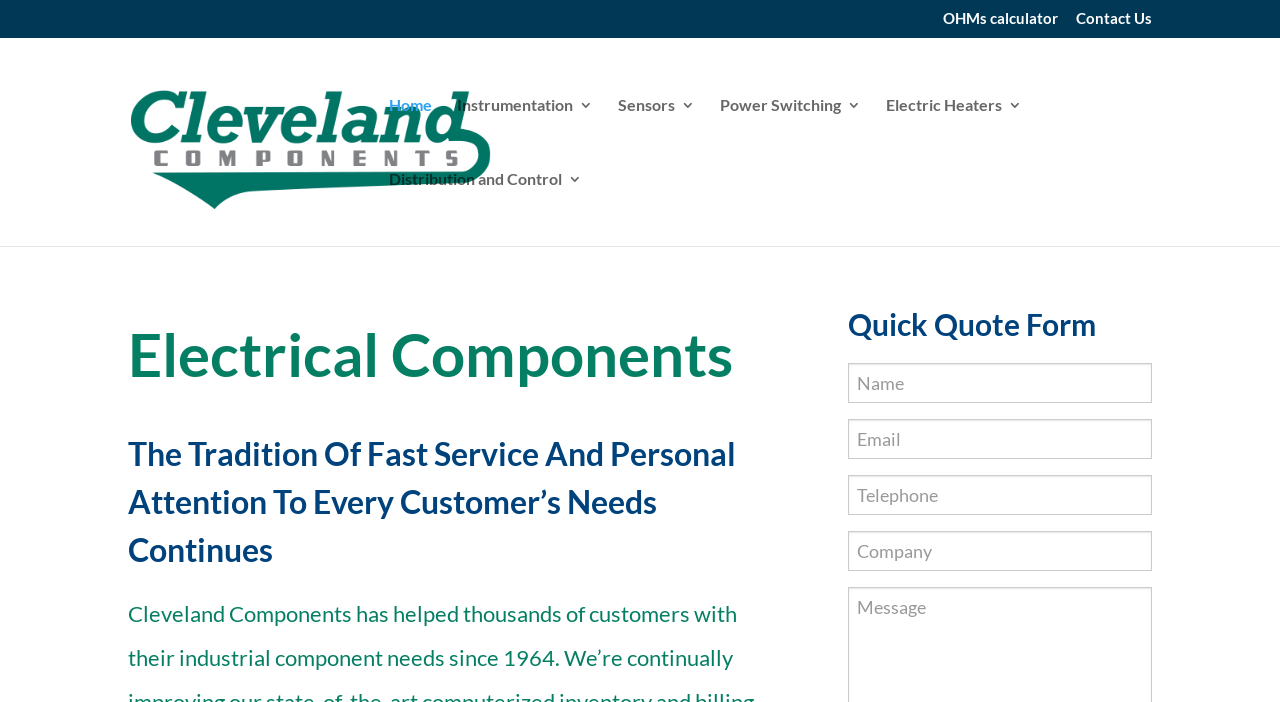Please identify the coordinates of the bounding box for the clickable region that will accomplish this instruction: "Click on Contact Us".

[0.841, 0.016, 0.9, 0.053]